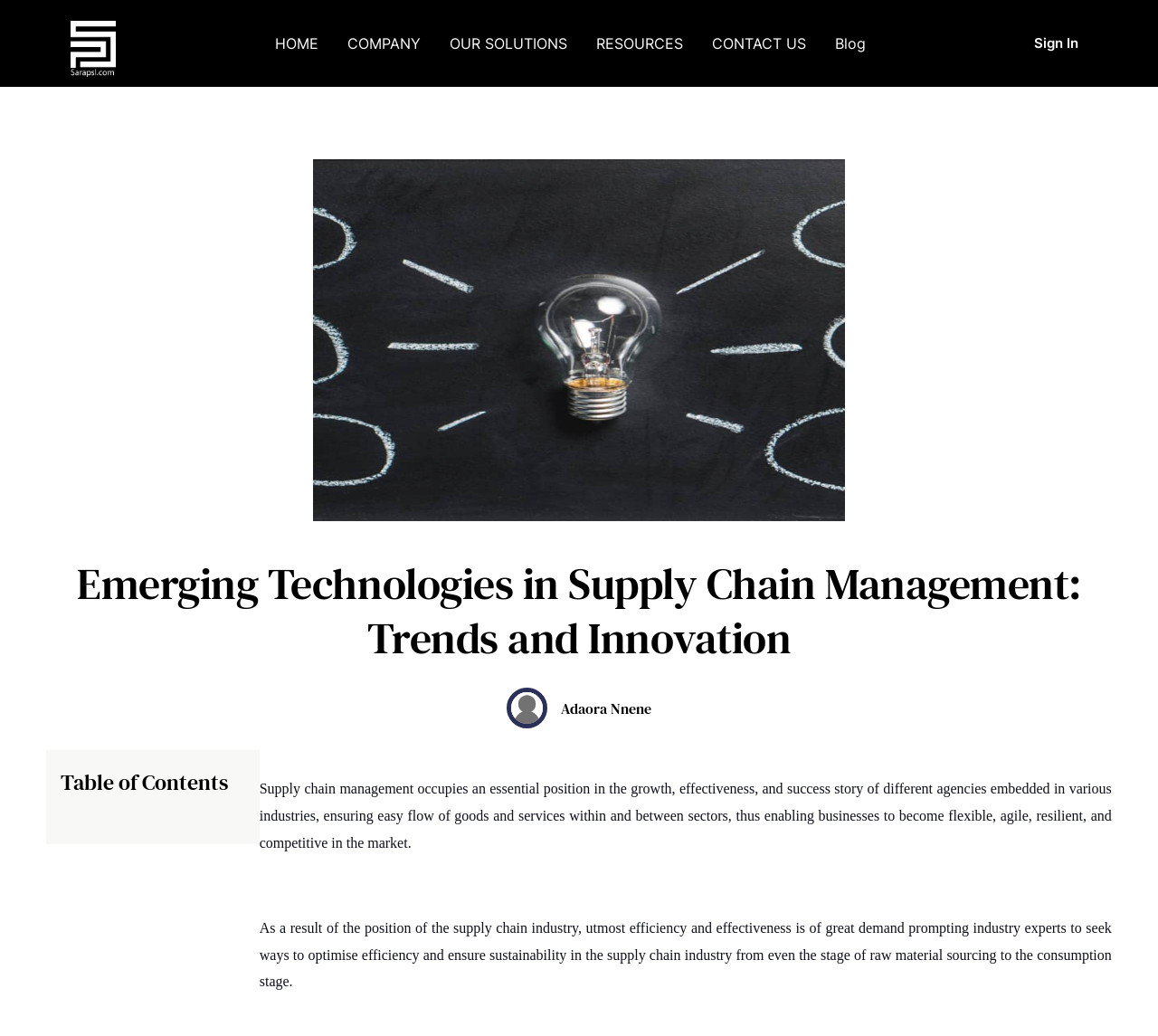Identify the bounding box coordinates for the UI element described as: "CONTACT US".

[0.602, 0.014, 0.709, 0.07]